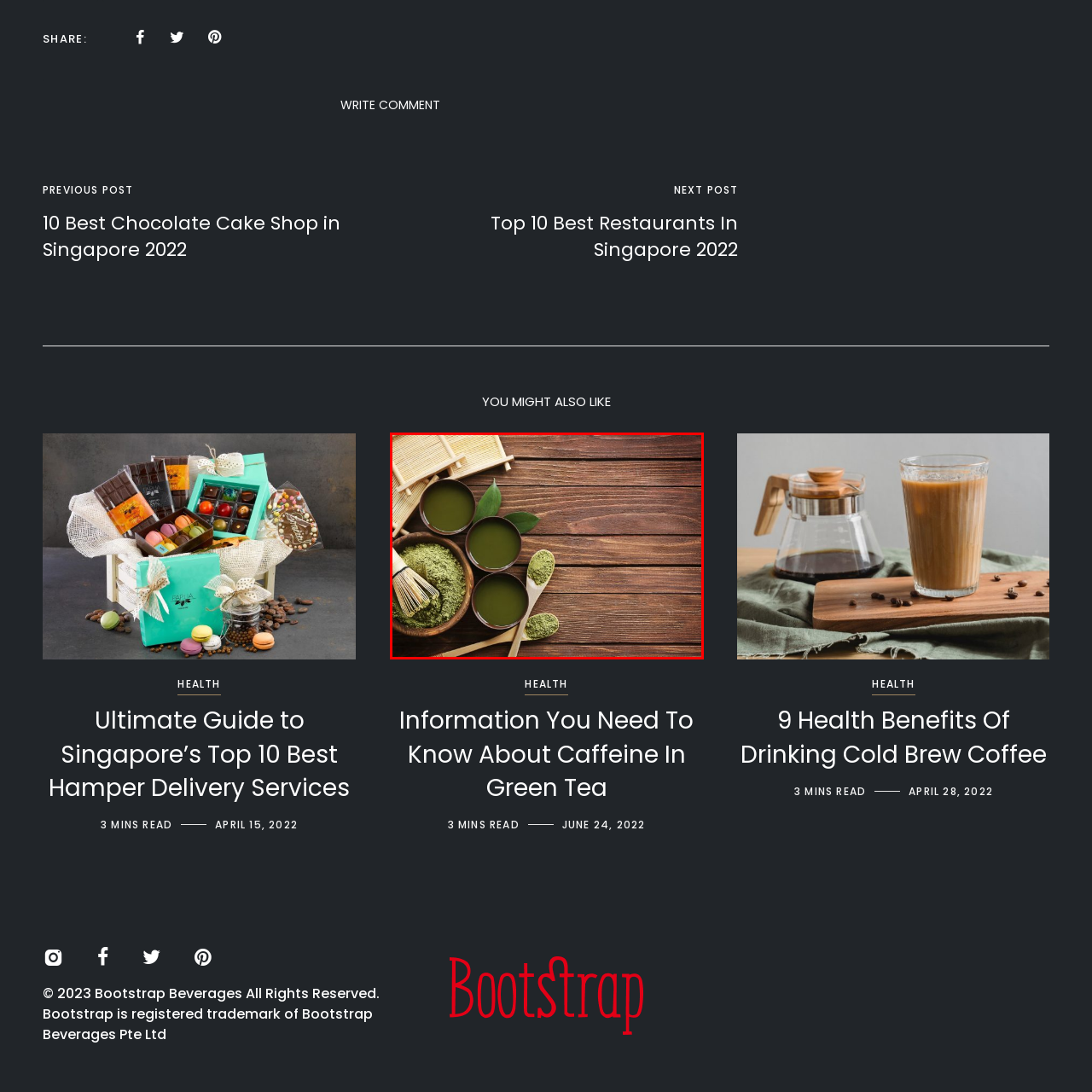What is the purpose of the bamboo whisk?
Please focus on the image surrounded by the red bounding box and provide a one-word or phrase answer based on the image.

Preparing matcha